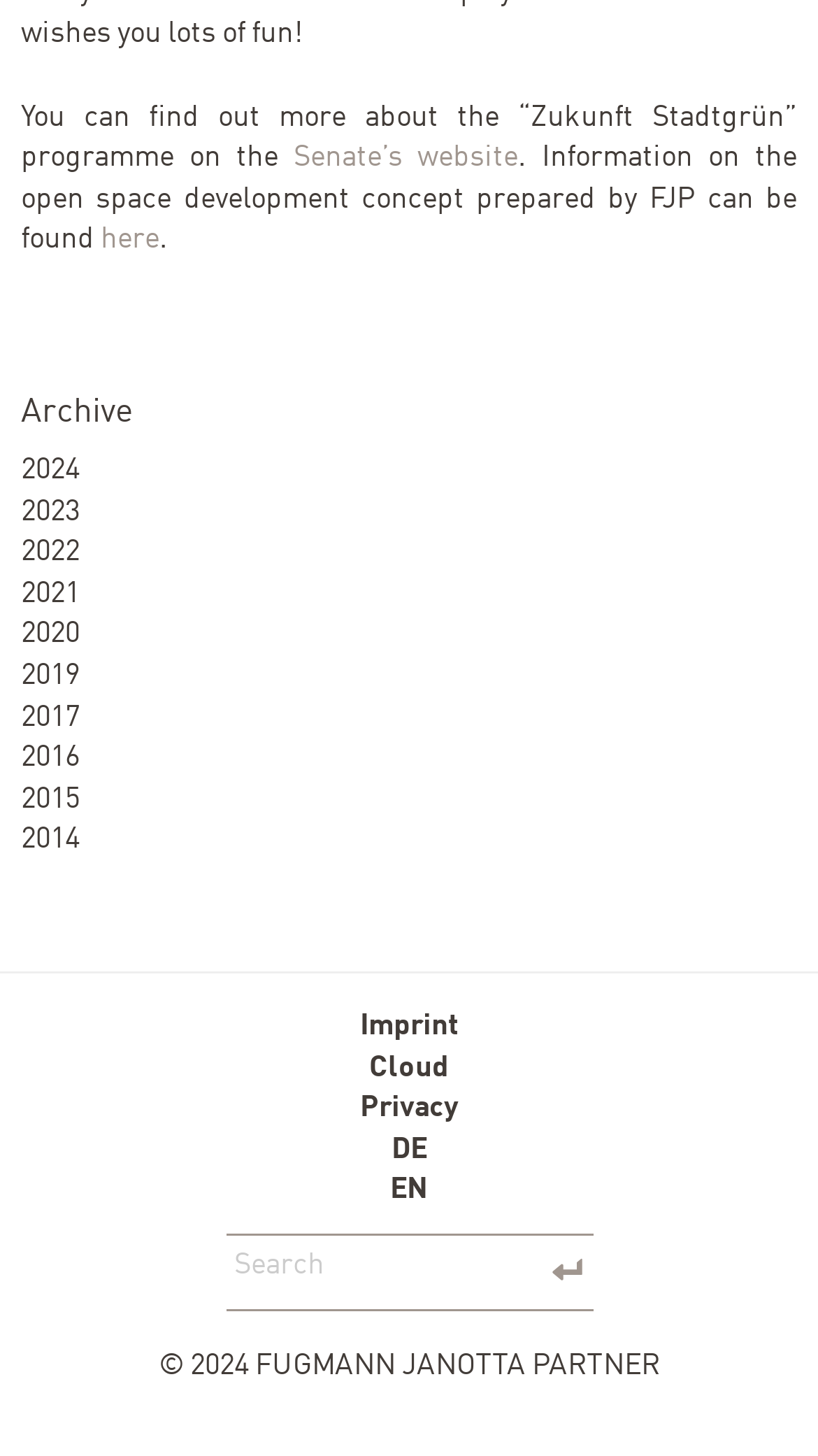Locate the bounding box coordinates of the element that should be clicked to fulfill the instruction: "visit the Senate’s website".

[0.34, 0.098, 0.634, 0.118]